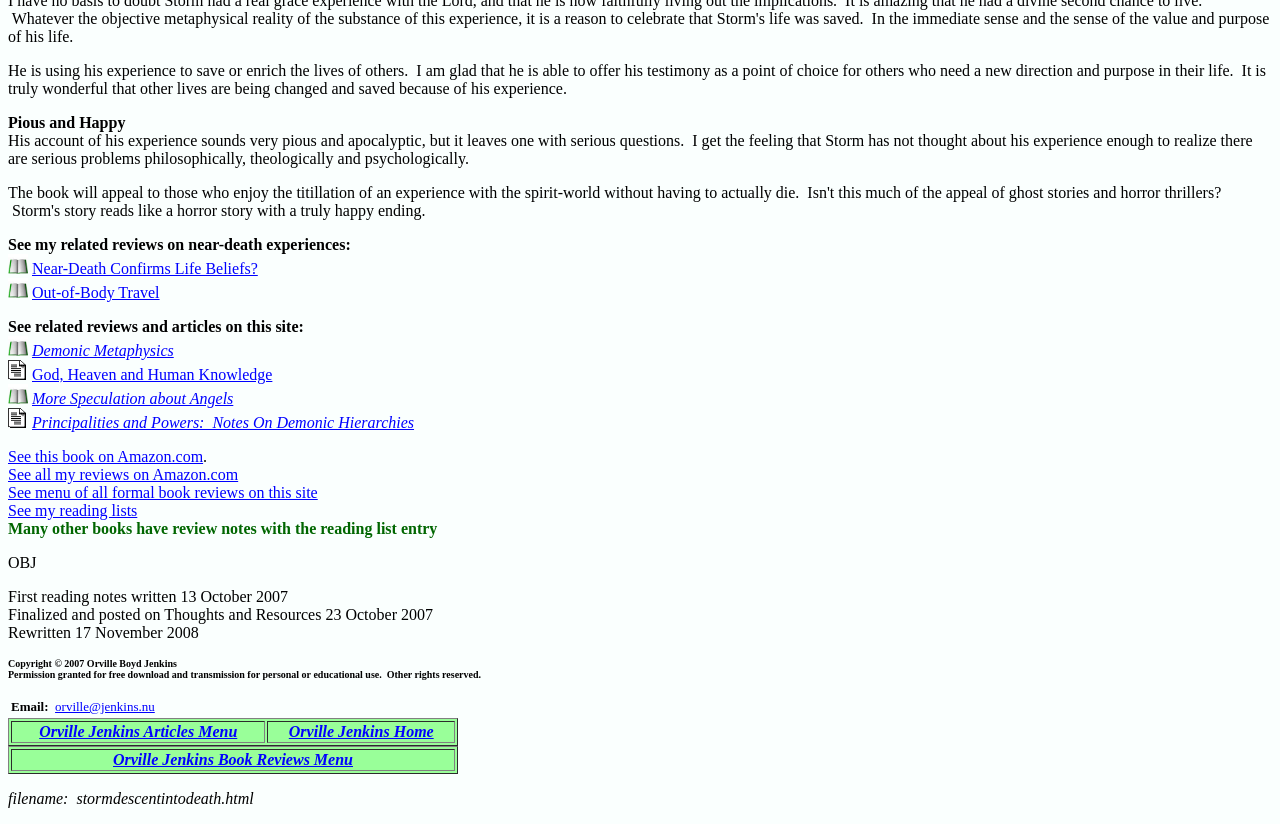Using a single word or phrase, answer the following question: 
When was the review of the book first written?

13 October 2007